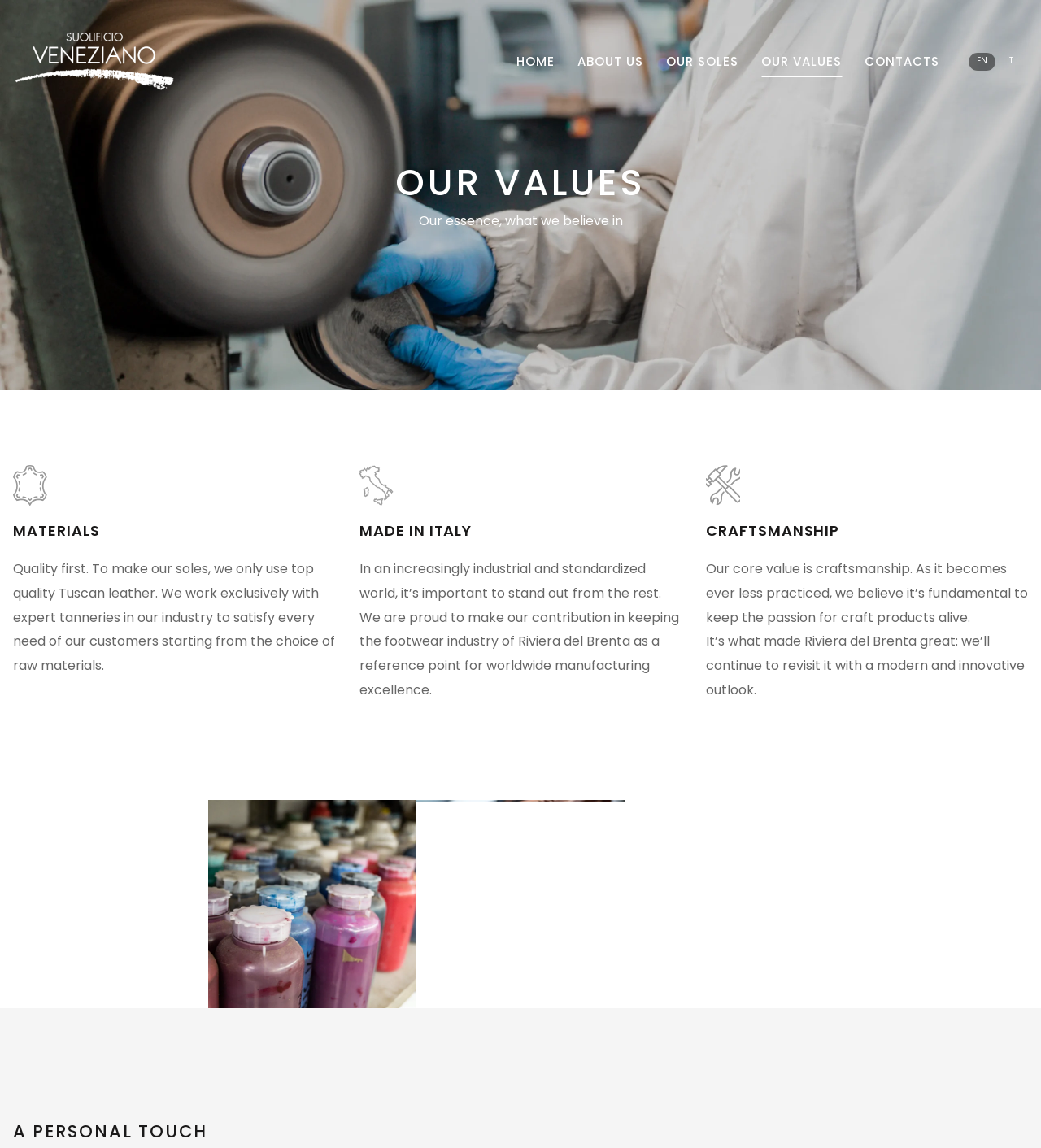Determine the bounding box coordinates of the region to click in order to accomplish the following instruction: "Learn more about OUR SOLES". Provide the coordinates as four float numbers between 0 and 1, specifically [left, top, right, bottom].

[0.64, 0.046, 0.709, 0.061]